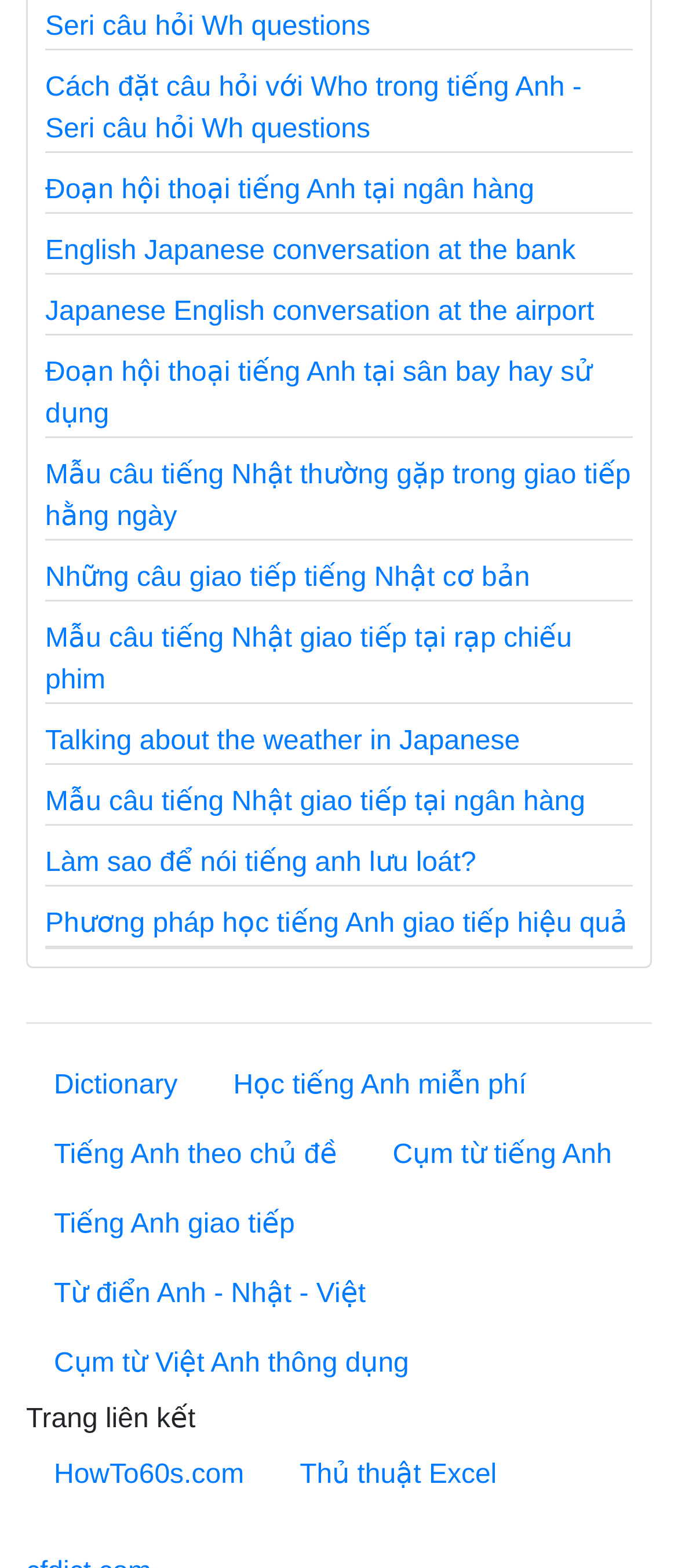Answer the question below in one word or phrase:
What is the language of the conversation at the bank?

English and Japanese